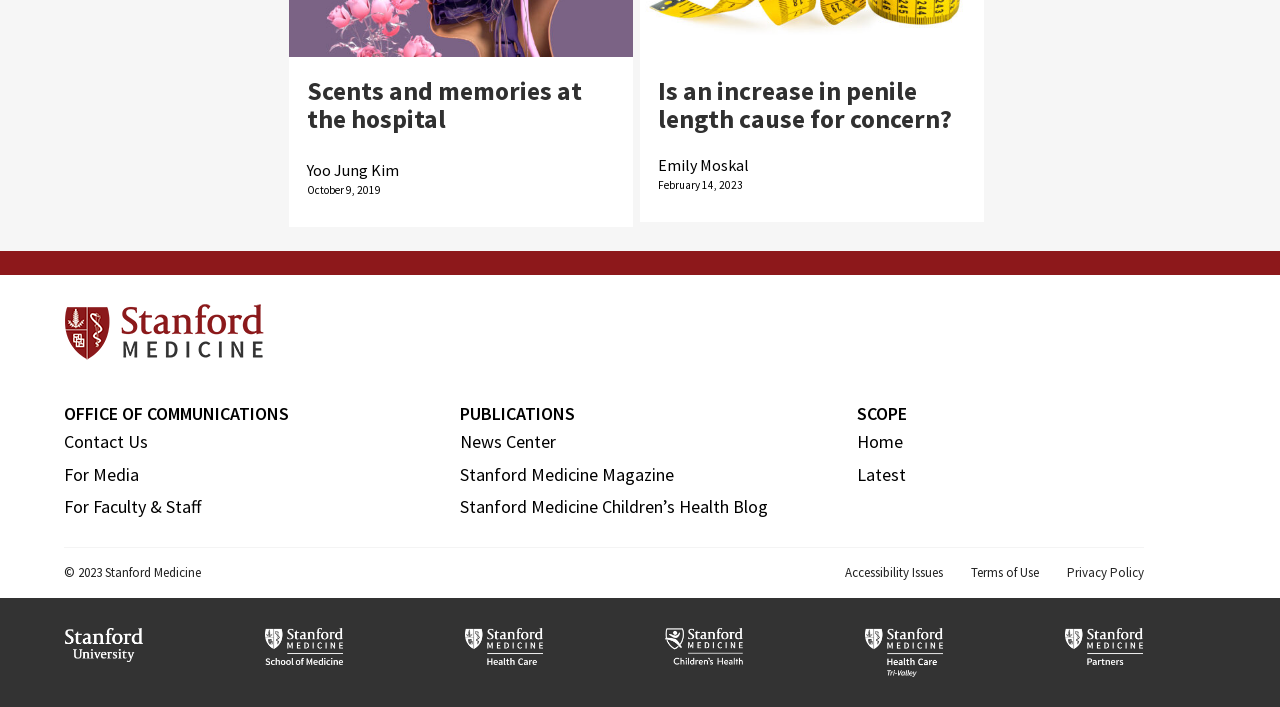Determine the bounding box for the UI element that matches this description: "Stanford Medicine Children’s Health Blog".

[0.36, 0.7, 0.6, 0.733]